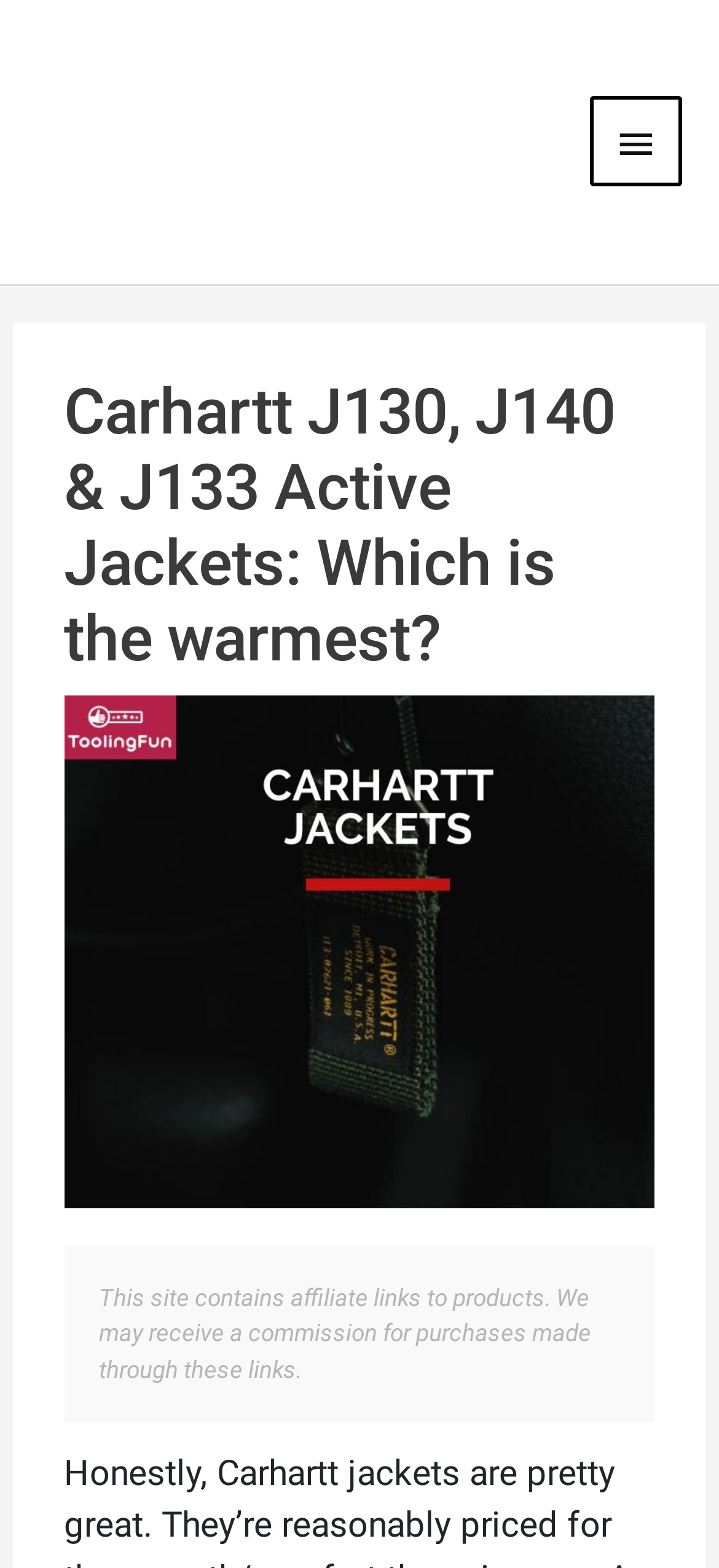What is the purpose of this webpage?
Answer the question in as much detail as possible.

Based on the content of the webpage, it appears to be comparing Carhartt J130, J140, and J133 active jackets to help users choose the warmest one, which suggests that the purpose of this webpage is to provide a comparison of these jackets.